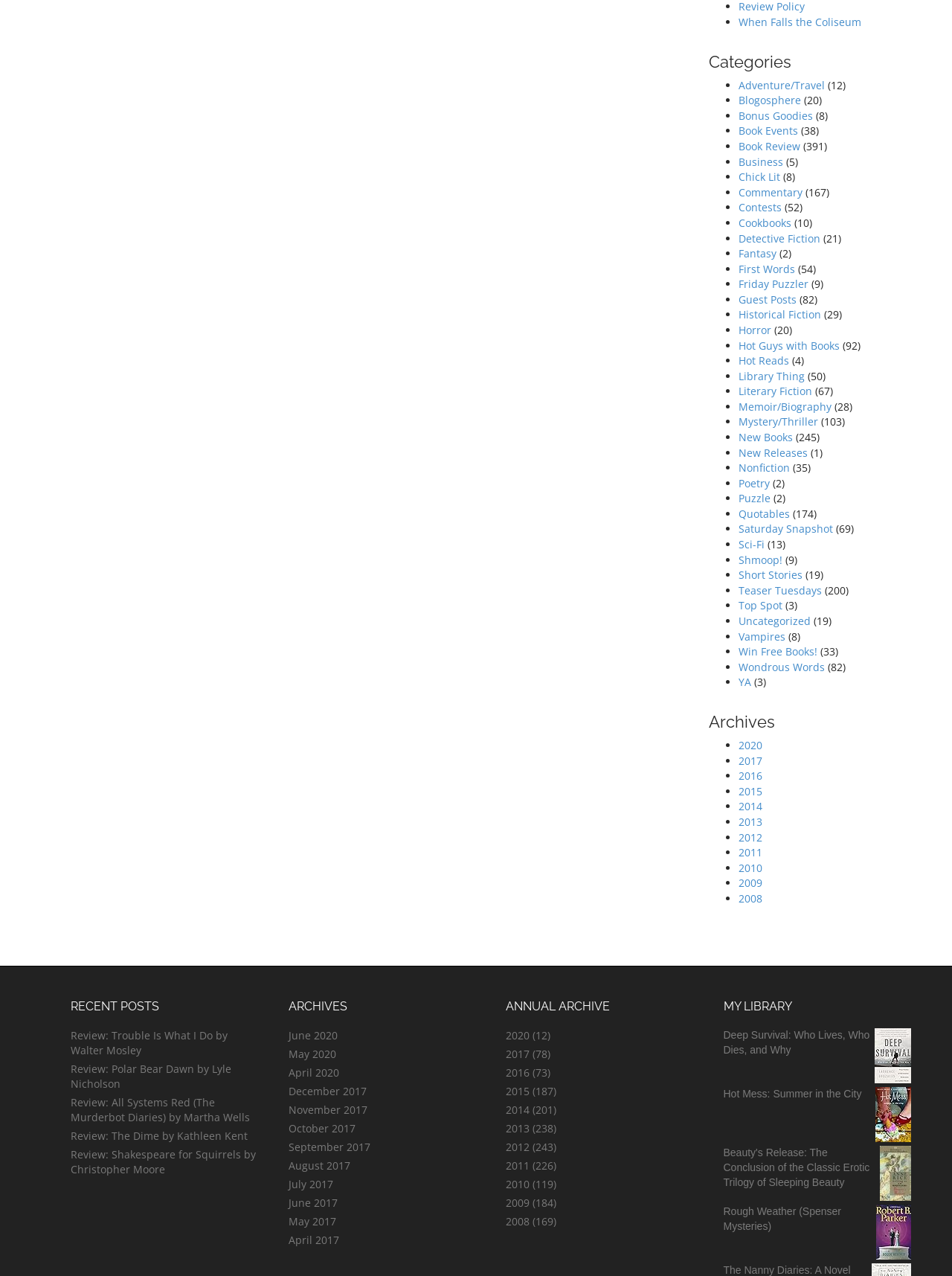Find the bounding box coordinates of the clickable region needed to perform the following instruction: "Explore 'Hot Guys with Books'". The coordinates should be provided as four float numbers between 0 and 1, i.e., [left, top, right, bottom].

[0.775, 0.265, 0.882, 0.276]